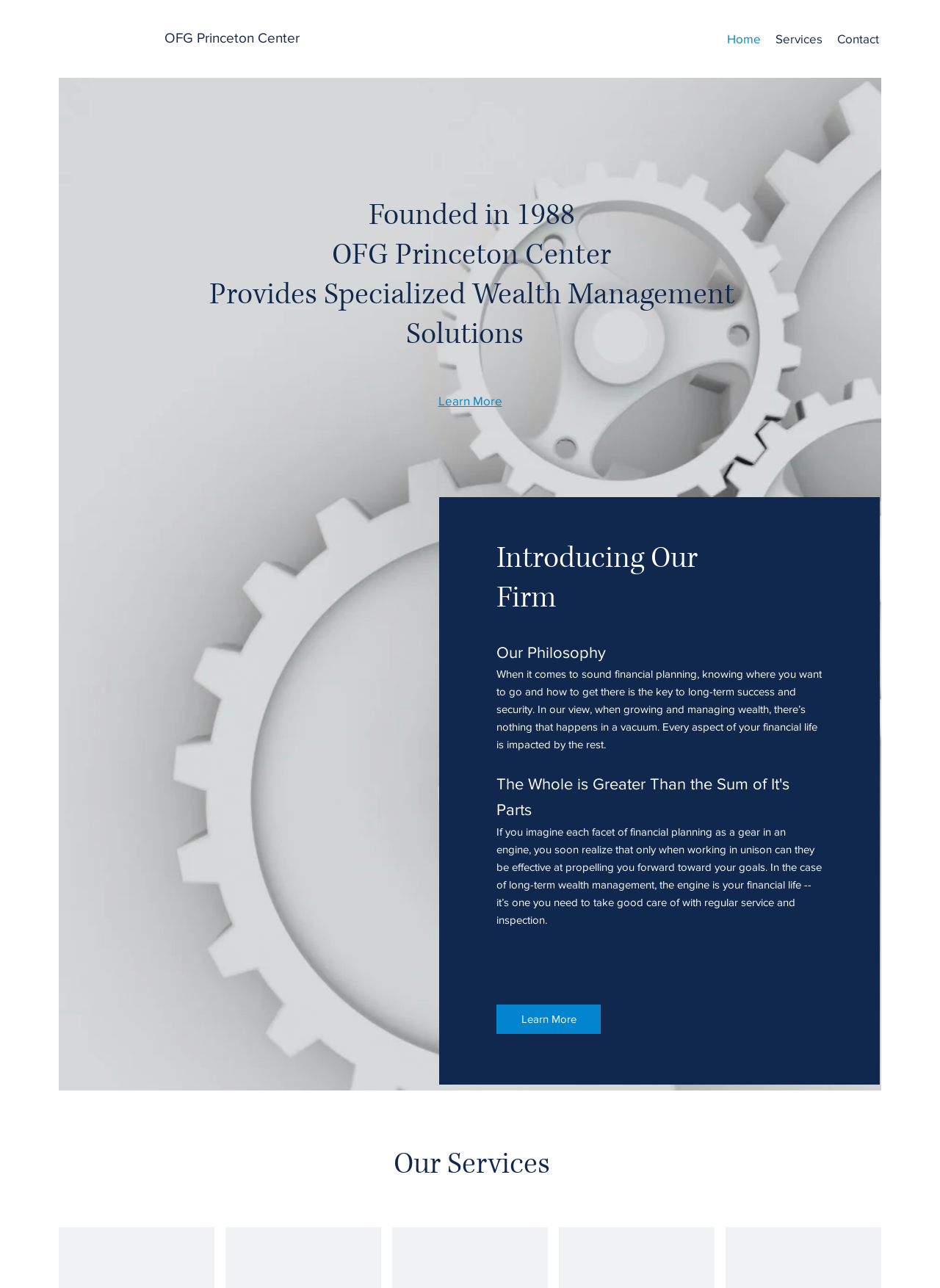Based on the image, provide a detailed and complete answer to the question: 
What can I do to learn more about the firm?

There are multiple 'Learn More' links on the webpage, which suggest that clicking on them will provide more information about the firm and its services.